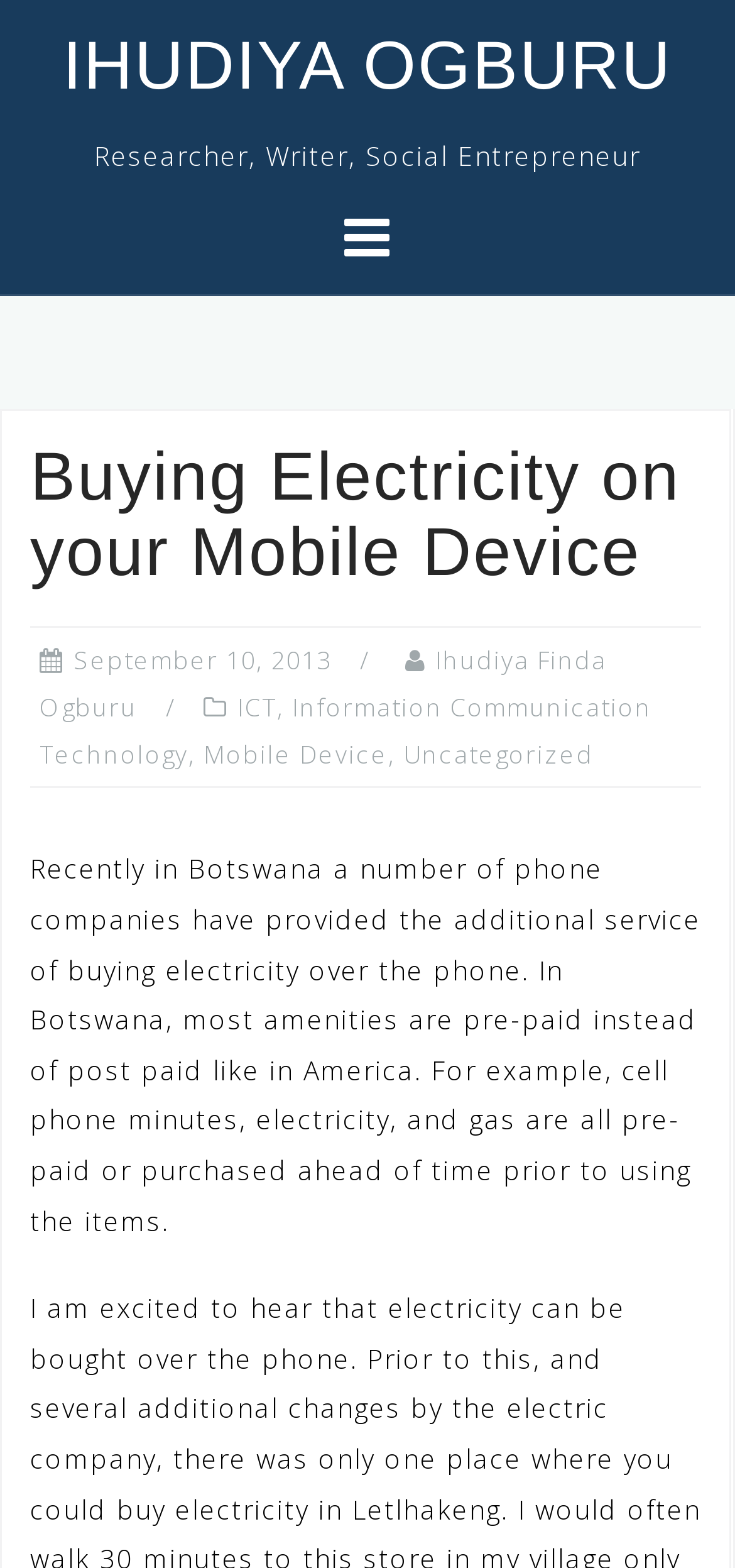Give a concise answer using only one word or phrase for this question:
What is the main topic of the article?

Buying Electricity on Mobile Device